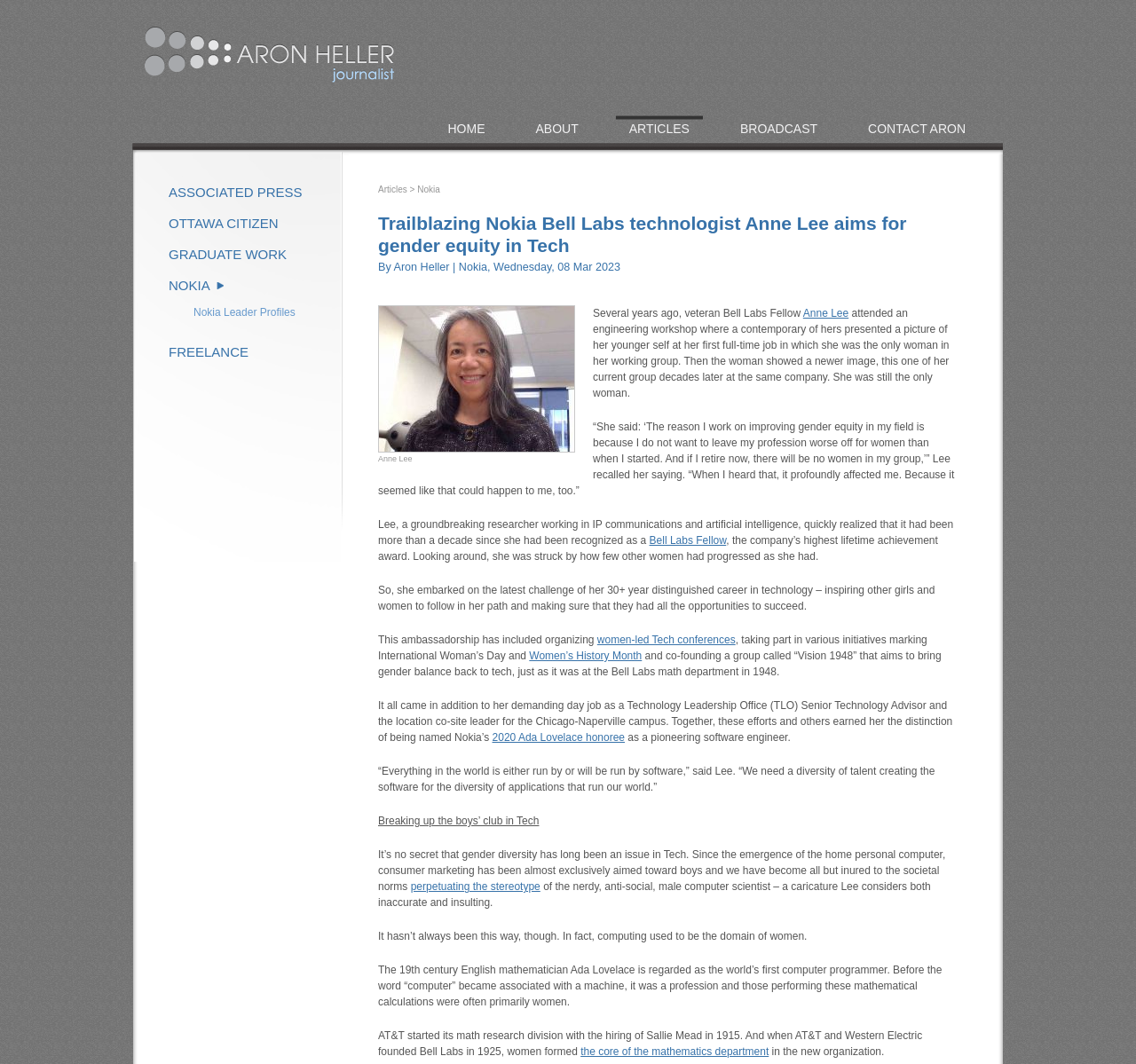Identify the bounding box coordinates for the element you need to click to achieve the following task: "Read more about 'Trailblazing Nokia Bell Labs technologist Anne Lee aims for gender equity in Tech'". The coordinates must be four float values ranging from 0 to 1, formatted as [left, top, right, bottom].

[0.333, 0.199, 0.841, 0.262]